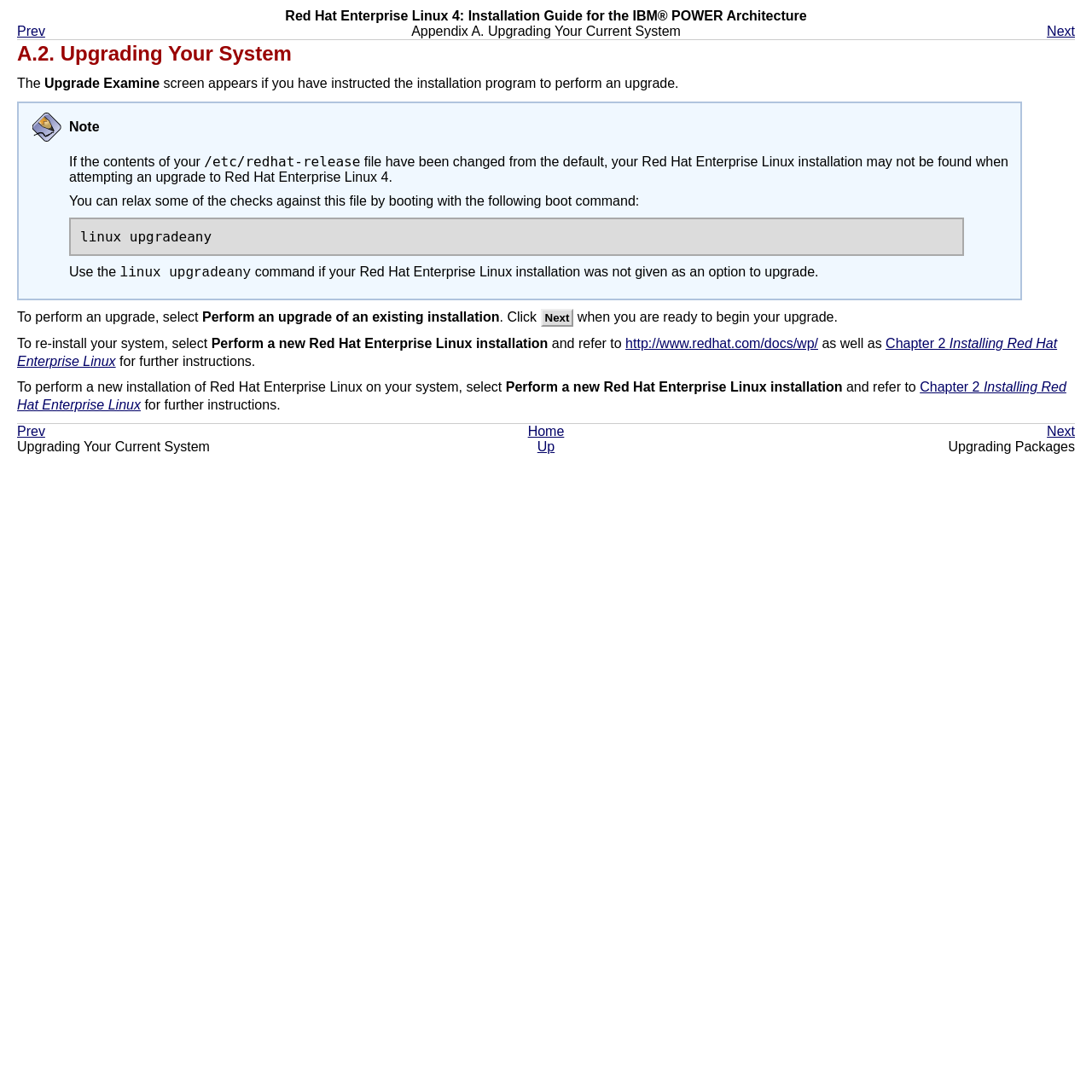Please identify the bounding box coordinates of the clickable area that will allow you to execute the instruction: "Click Prev".

[0.016, 0.022, 0.041, 0.035]